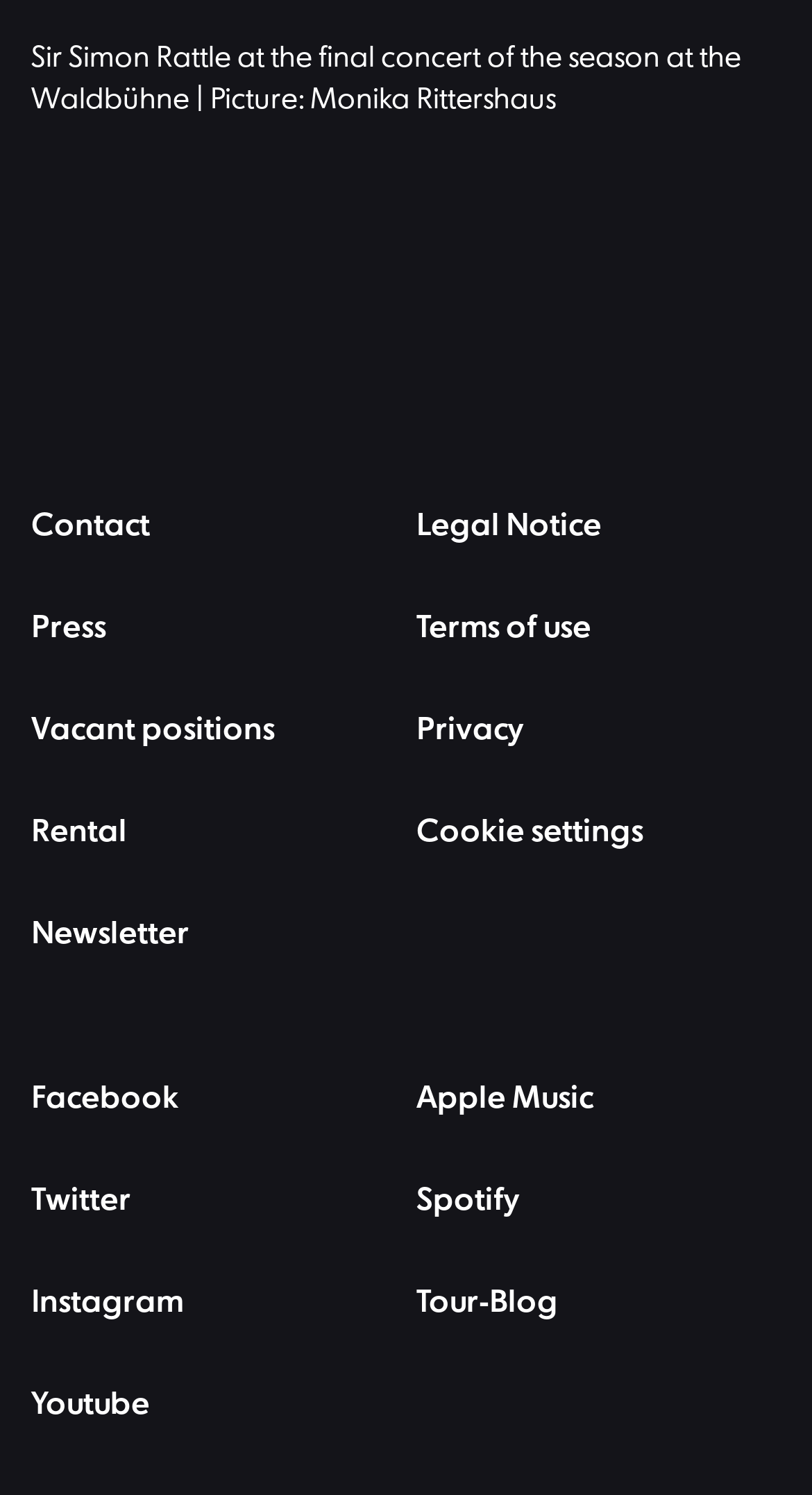Identify the bounding box coordinates of the clickable region required to complete the instruction: "Subscribe to the newsletter". The coordinates should be given as four float numbers within the range of 0 and 1, i.e., [left, top, right, bottom].

[0.038, 0.595, 0.233, 0.656]